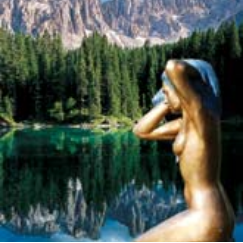What is reflected in the water?
Give a single word or phrase as your answer by examining the image.

Vibrant colors of the scenery